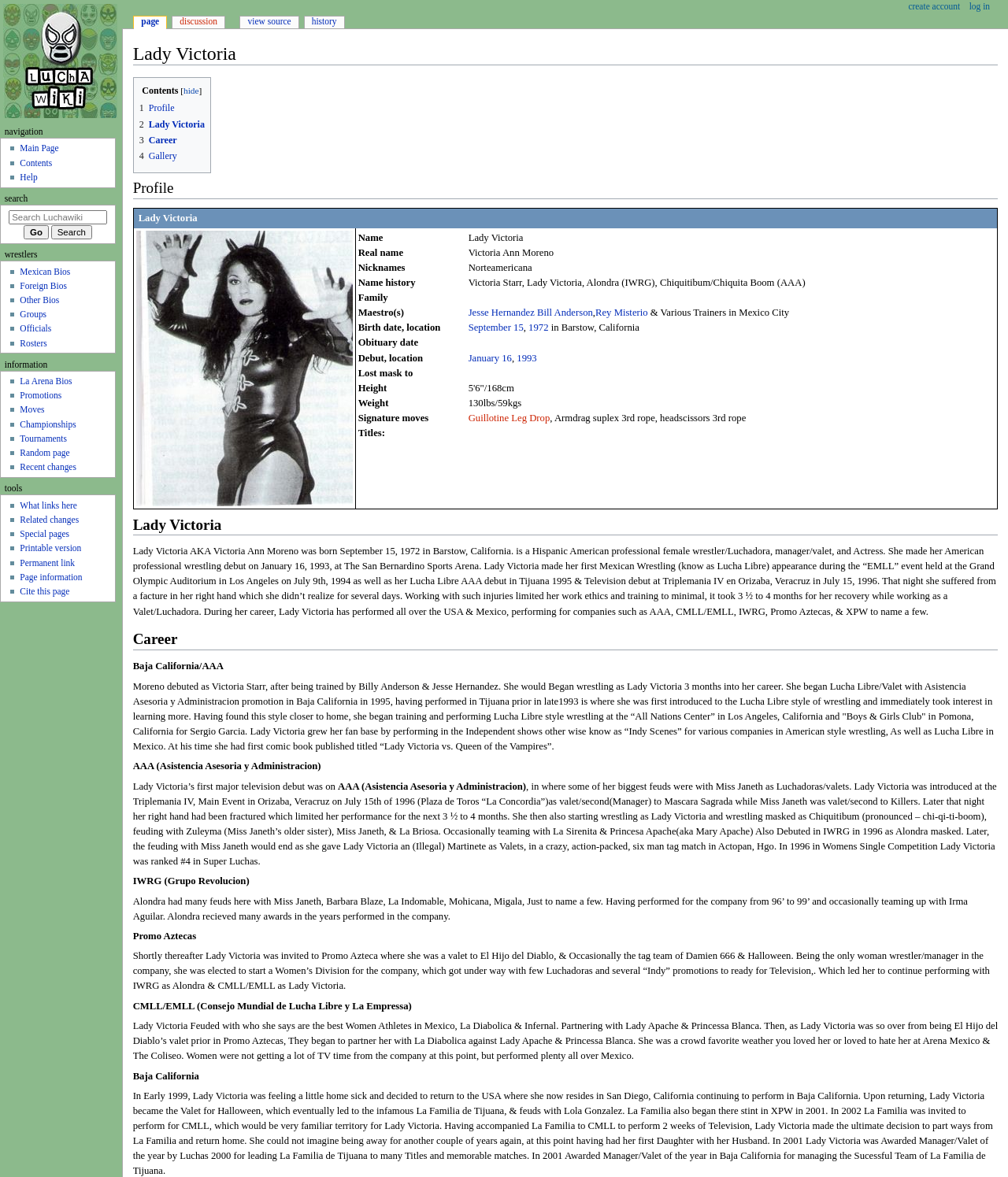Locate the bounding box coordinates of the element that should be clicked to fulfill the instruction: "Click on the 'Guillotine Leg Drop' link".

[0.465, 0.35, 0.545, 0.36]